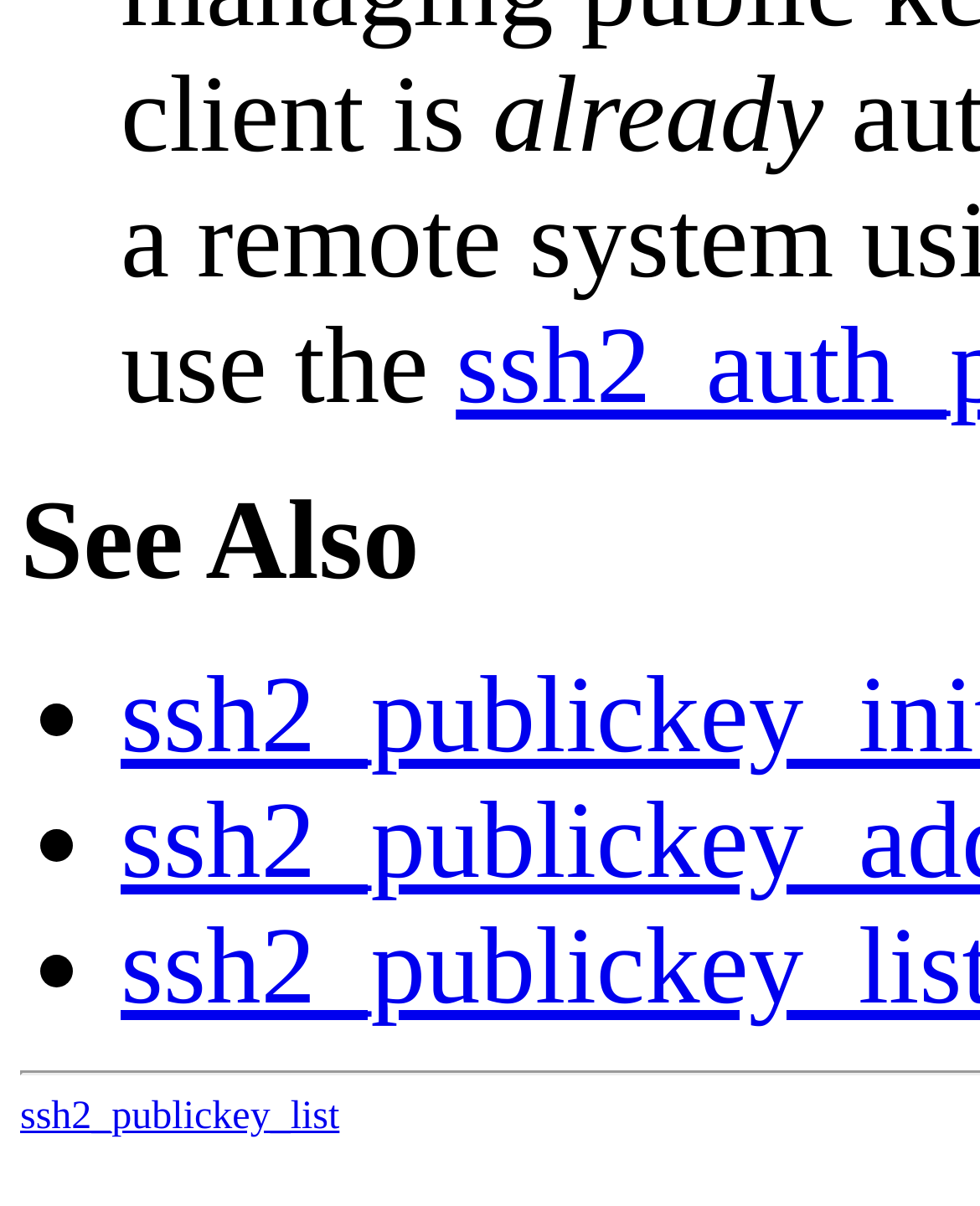Please find the bounding box for the UI element described by: "ssh2_publickey_list".

[0.021, 0.908, 0.346, 0.944]